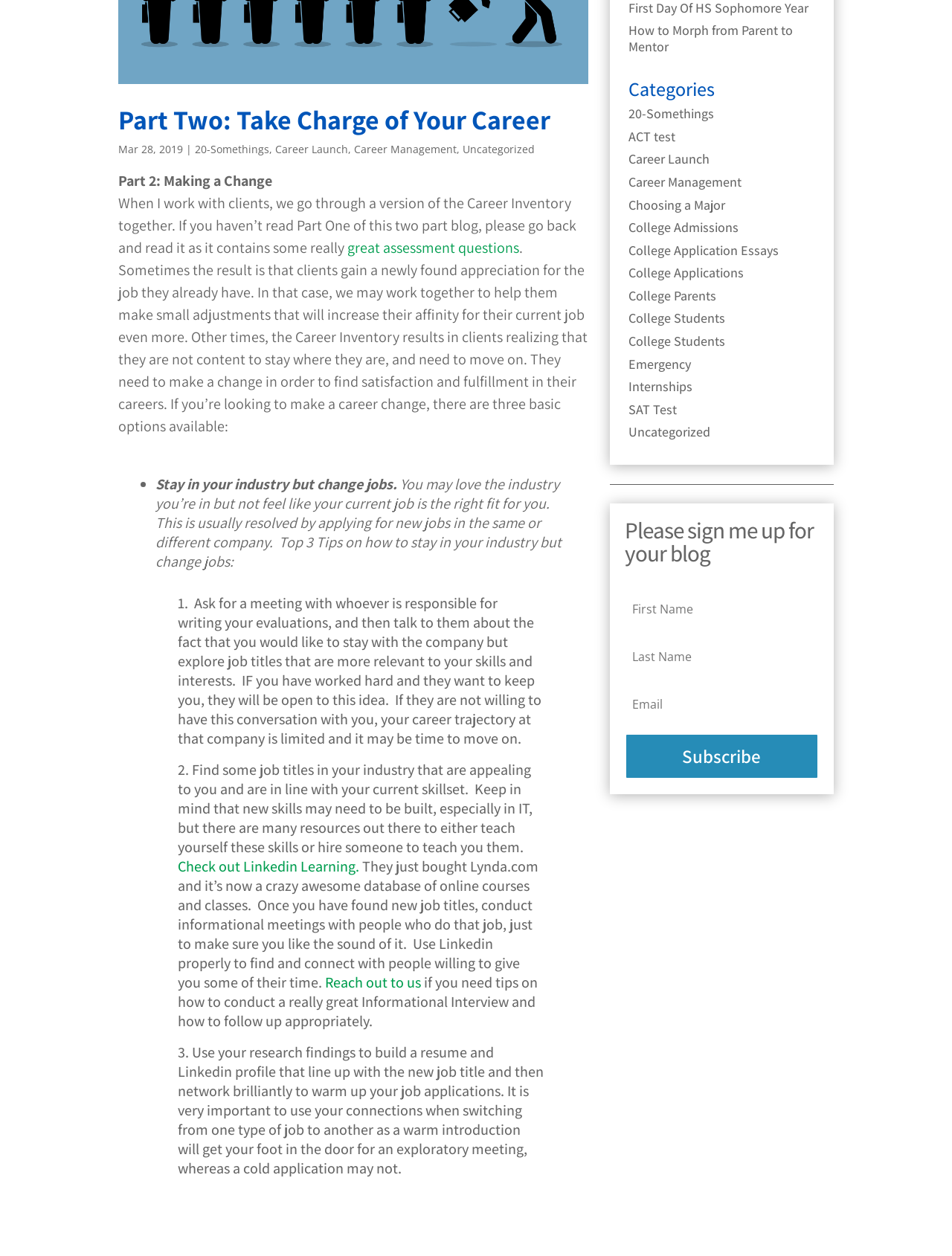Identify the bounding box coordinates for the UI element described as: "ACT test". The coordinates should be provided as four floats between 0 and 1: [left, top, right, bottom].

[0.66, 0.102, 0.709, 0.115]